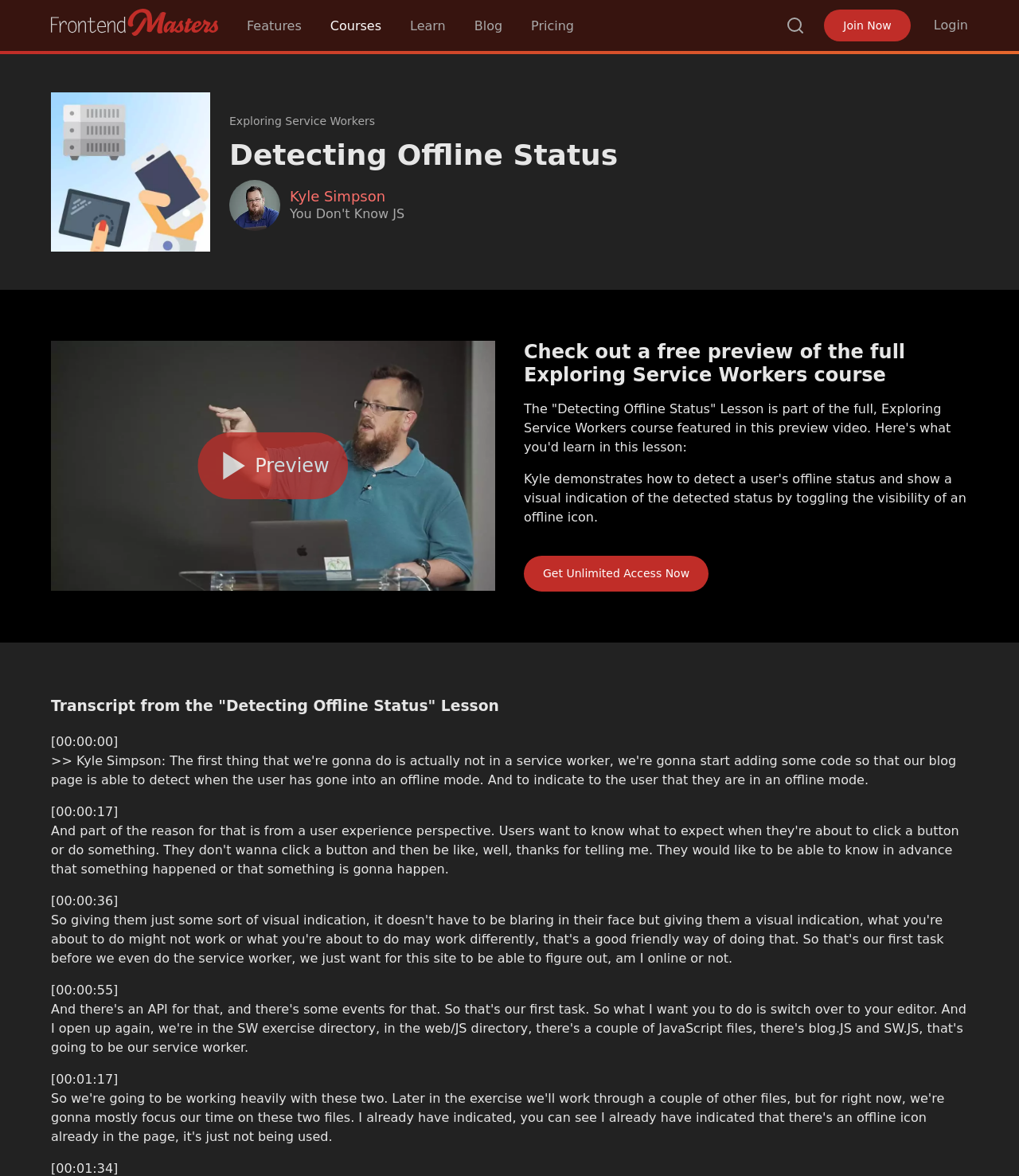Highlight the bounding box coordinates of the element that should be clicked to carry out the following instruction: "Click on the 'Search' link". The coordinates must be given as four float numbers ranging from 0 to 1, i.e., [left, top, right, bottom].

[0.771, 0.014, 0.79, 0.03]